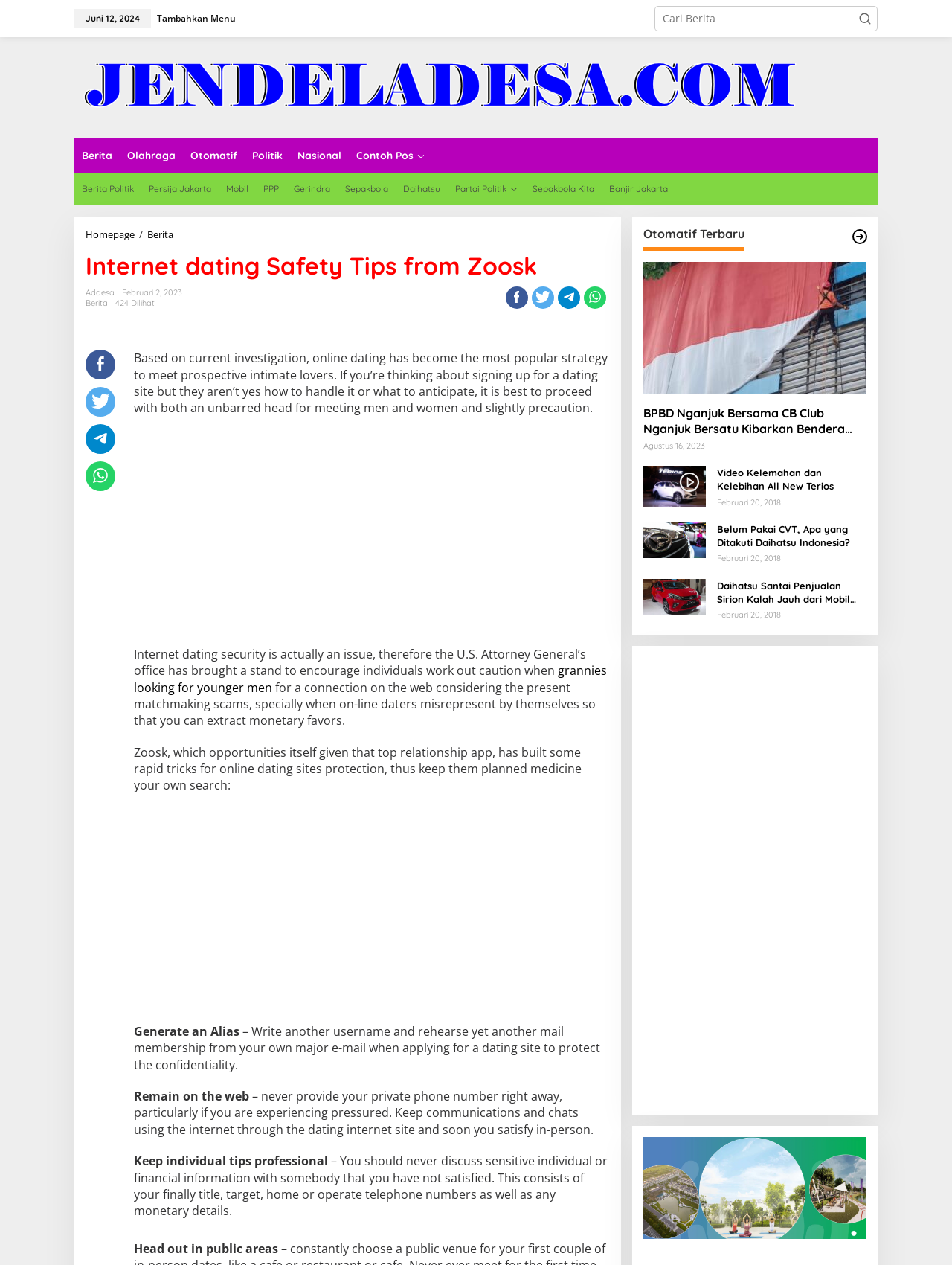What is the recommended action when applying for a dating site?
Offer a detailed and exhaustive answer to the question.

According to the article, when applying for a dating site, it is recommended to generate an alias and use another email membership to protect one's confidentiality.